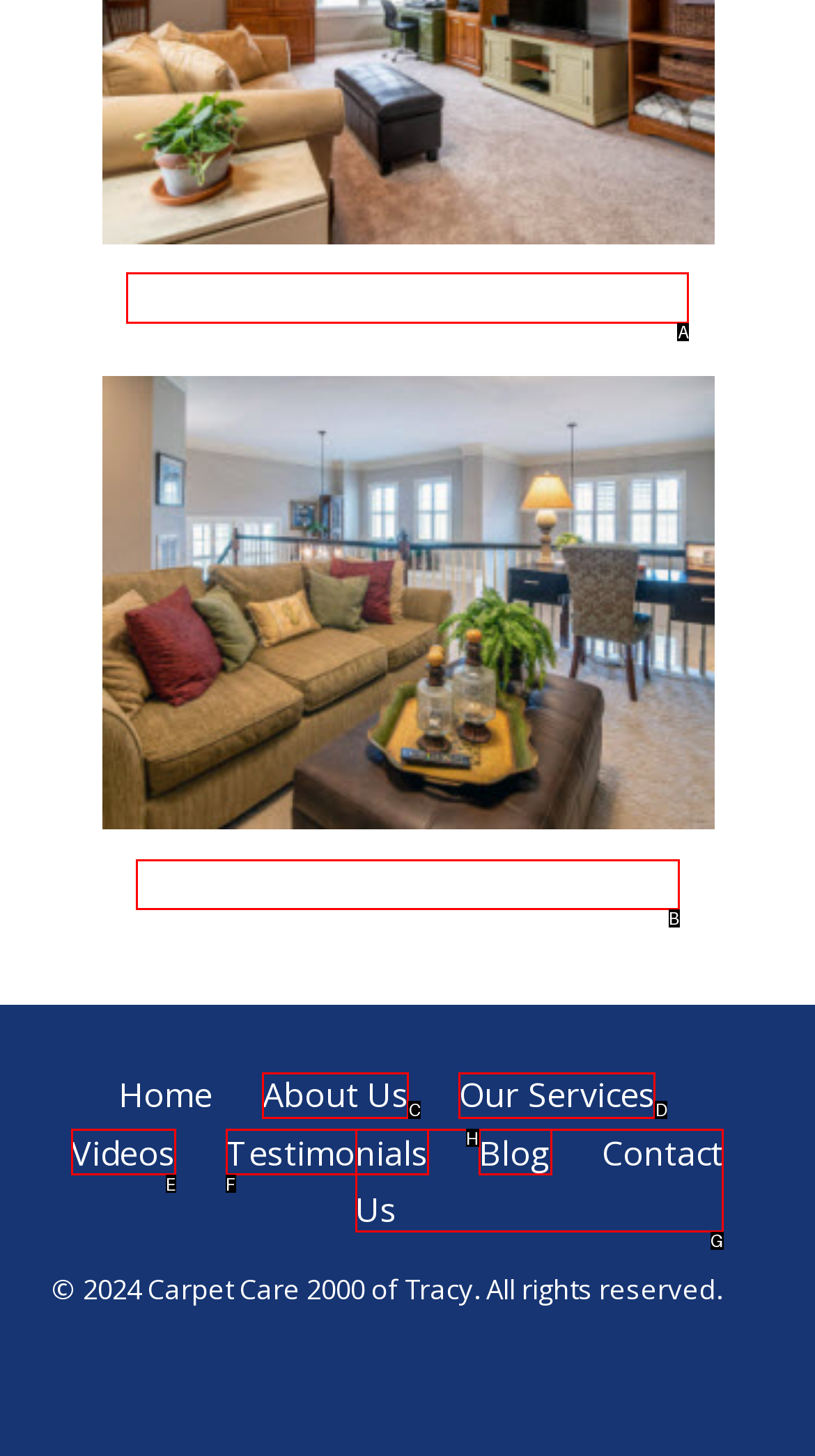Tell me which option I should click to complete the following task: Click on Carpet Repair & Installation Answer with the option's letter from the given choices directly.

A